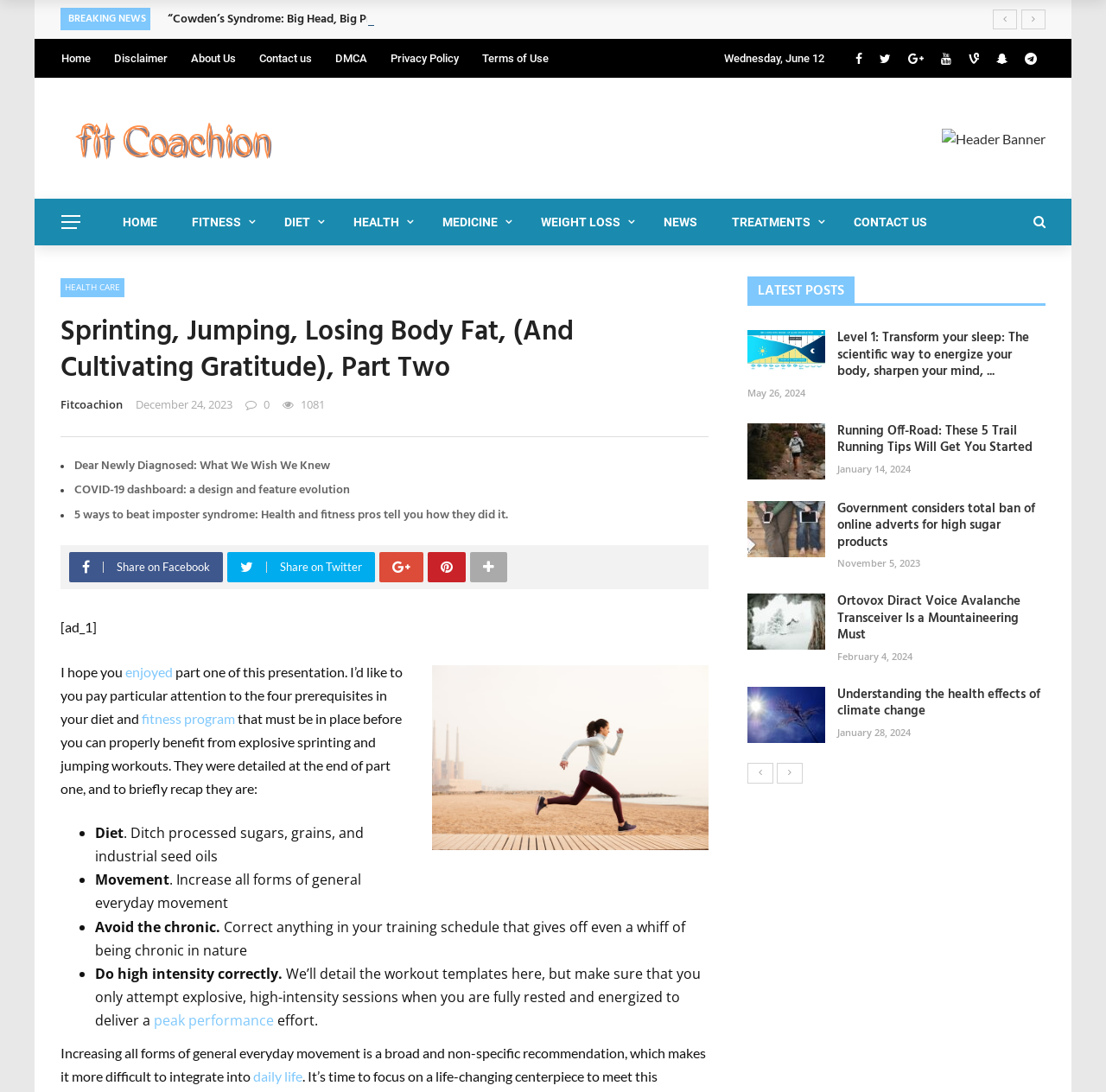Your task is to find and give the main heading text of the webpage.

Sprinting, Jumping, Losing Body Fat, (And Cultivating Gratitude), Part Two